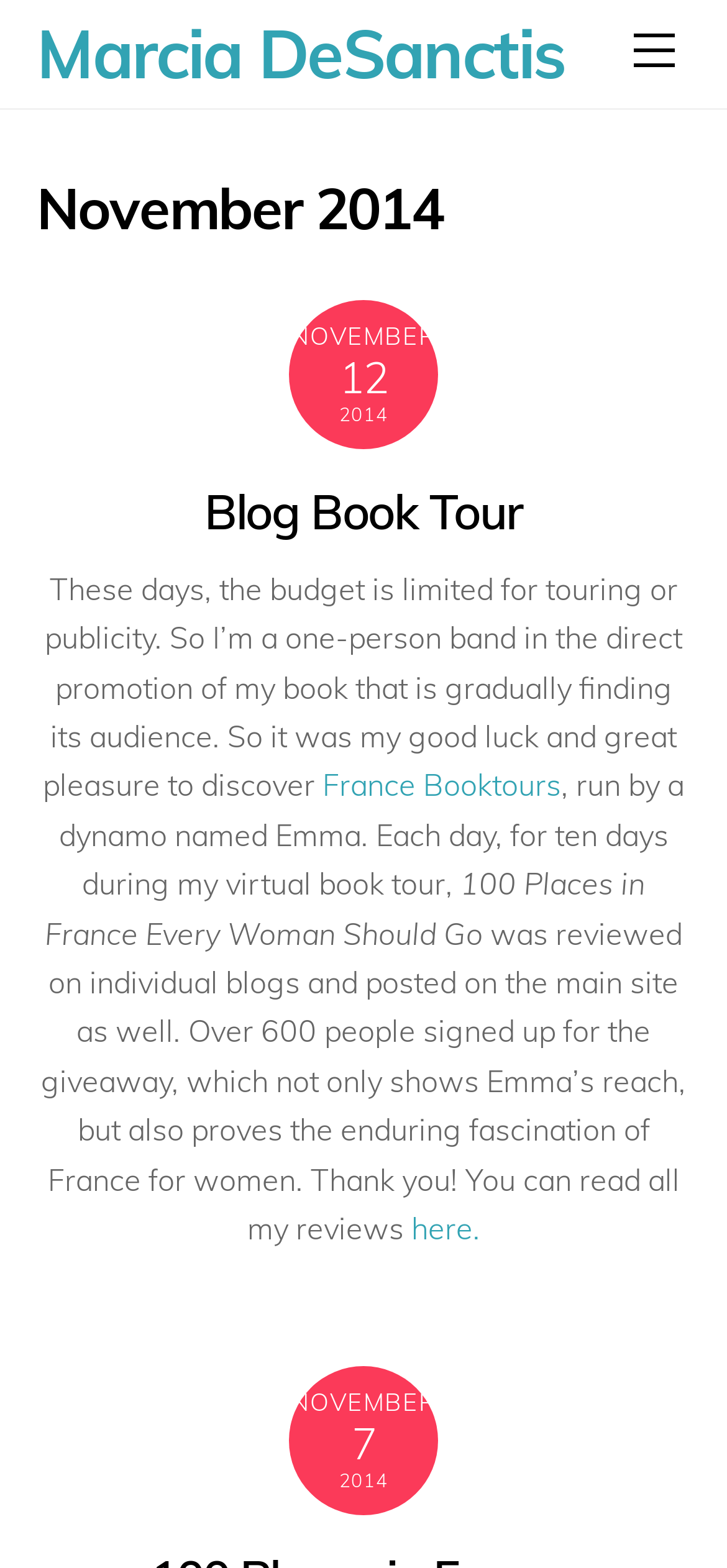Find the coordinates for the bounding box of the element with this description: "Marcia DeSanctis".

[0.05, 0.007, 0.777, 0.061]